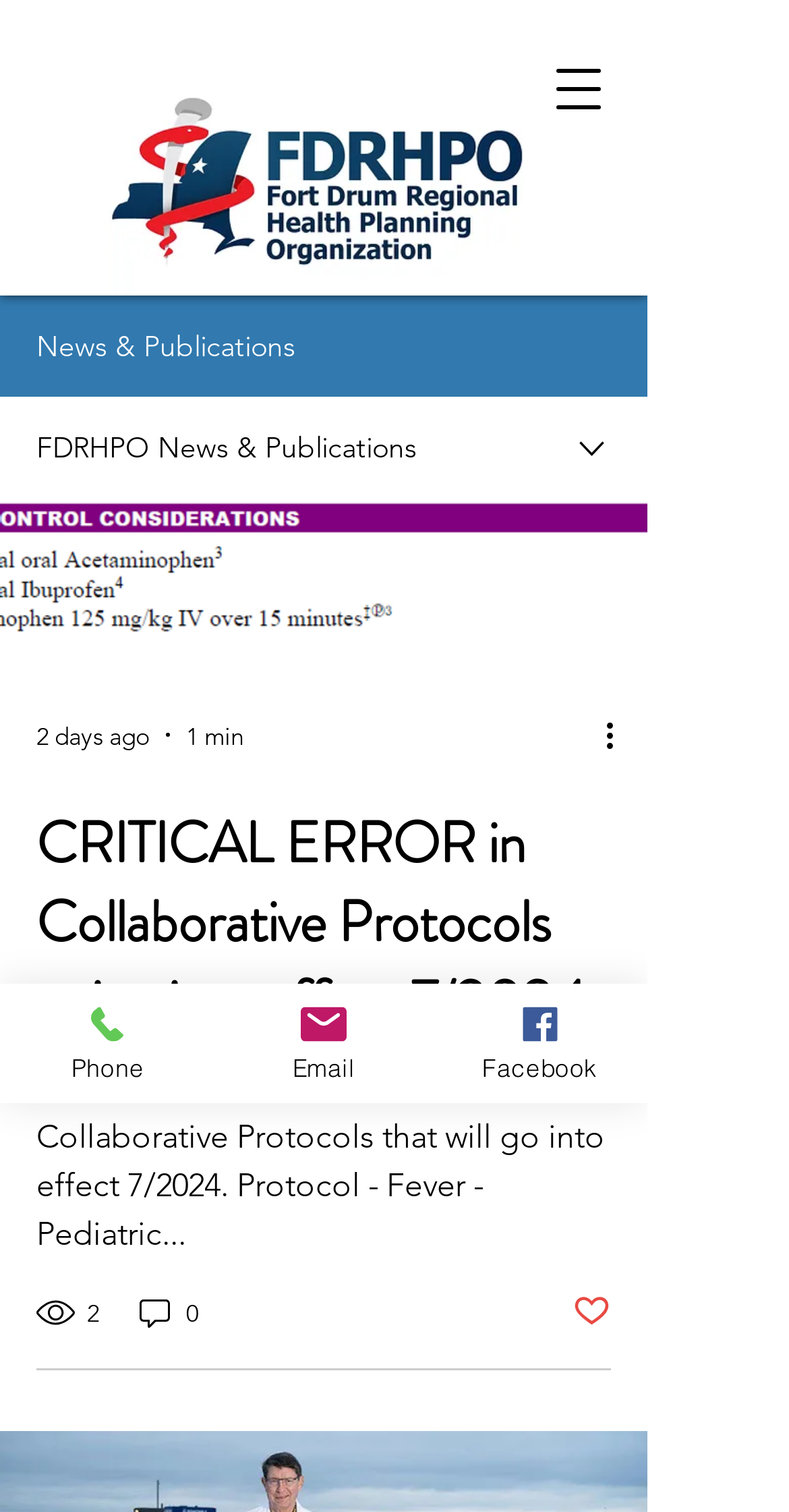Could you locate the bounding box coordinates for the section that should be clicked to accomplish this task: "Open navigation menu".

[0.669, 0.025, 0.797, 0.092]